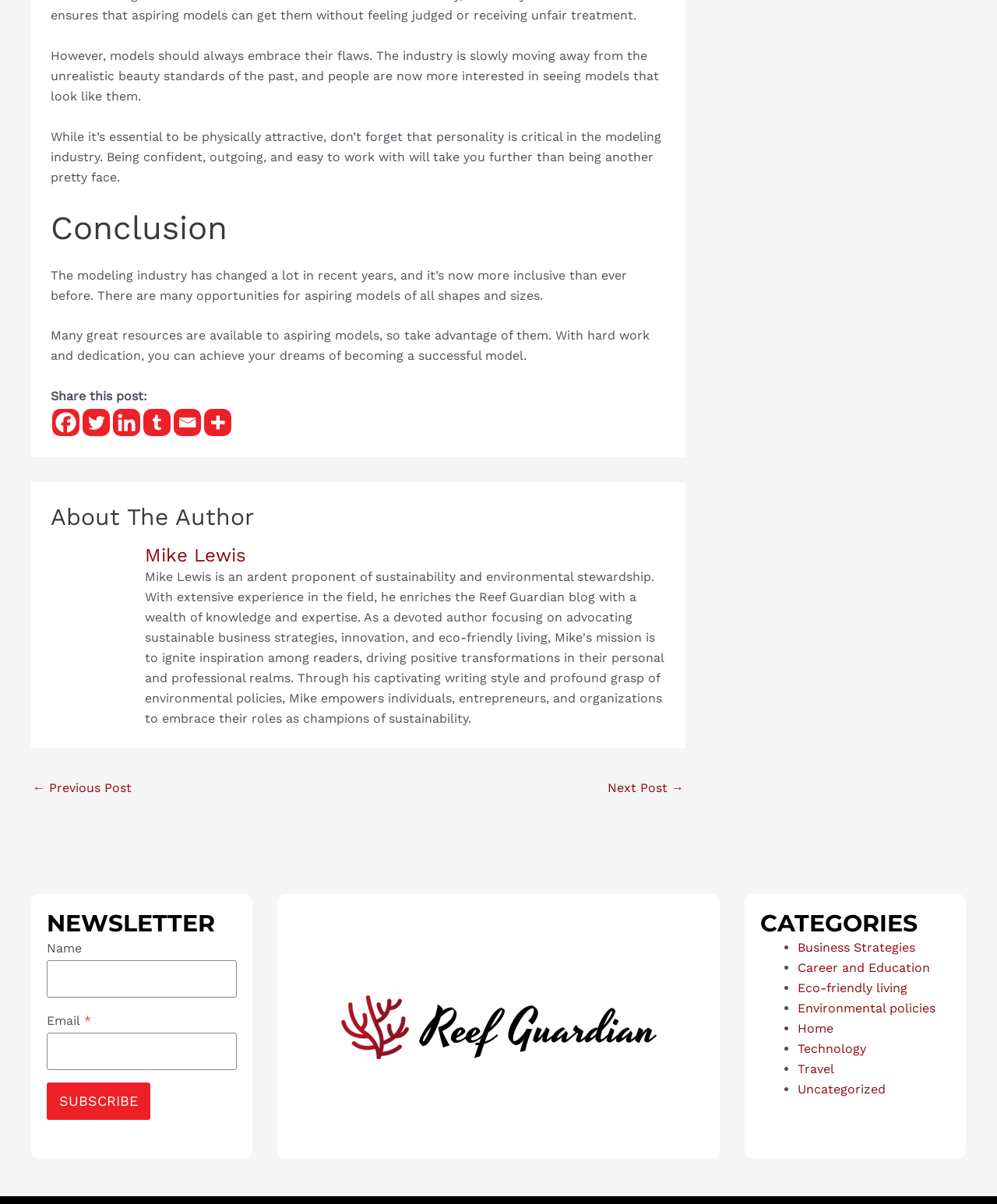Can you find the bounding box coordinates of the area I should click to execute the following instruction: "View posts in the Business Strategies category"?

[0.8, 0.781, 0.918, 0.793]